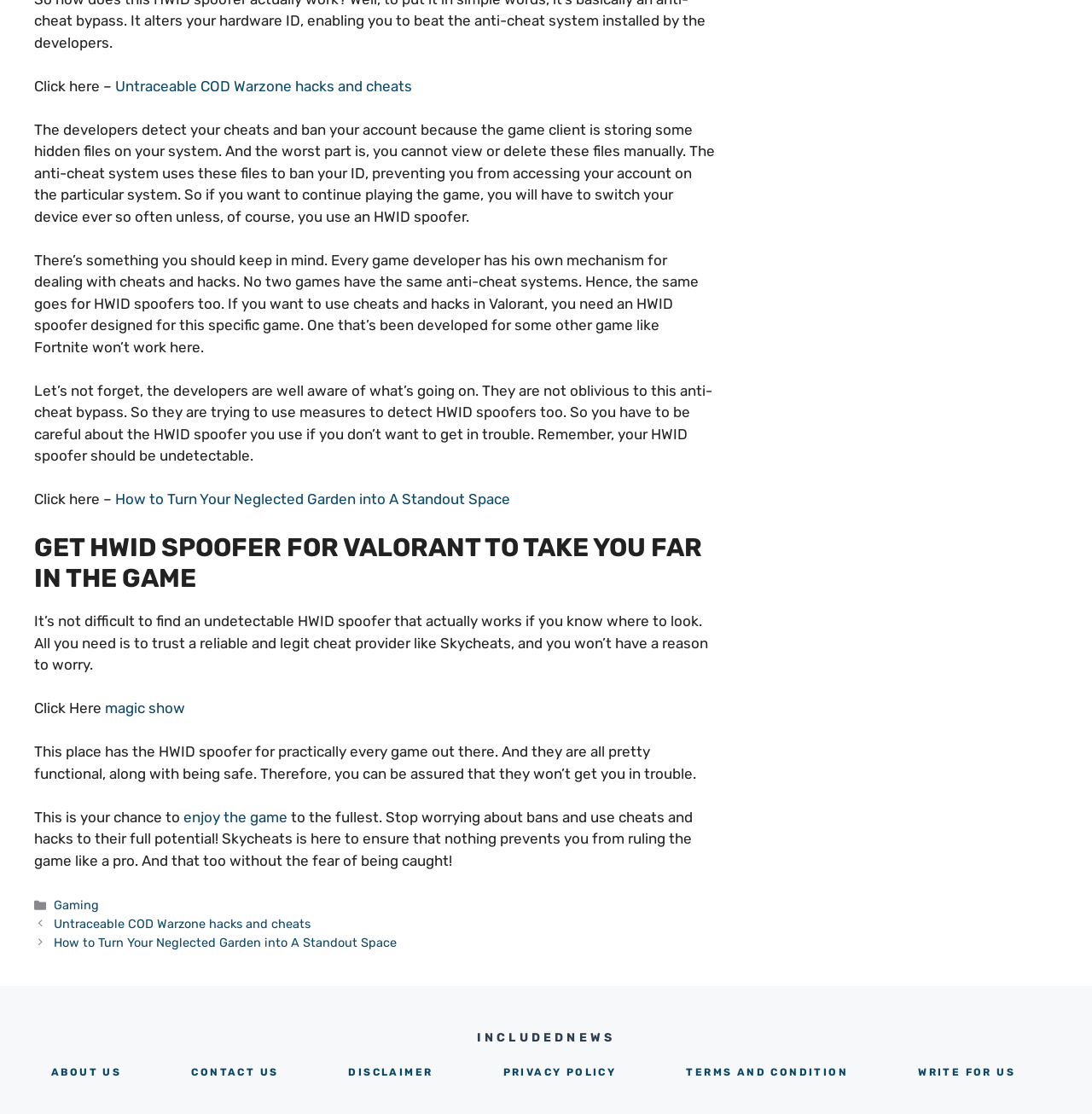What is the purpose of Skycheats?
Provide a detailed and well-explained answer to the question.

The purpose of Skycheats is to provide undetectable HWID spoofer for various games, including Valorant, as mentioned in the text 'All you need is to trust a reliable and legit cheat provider like Skycheats, and you won’t have a reason to worry.' This implies that Skycheats is a platform that offers HWID spoofers that are safe to use and won't get users in trouble.